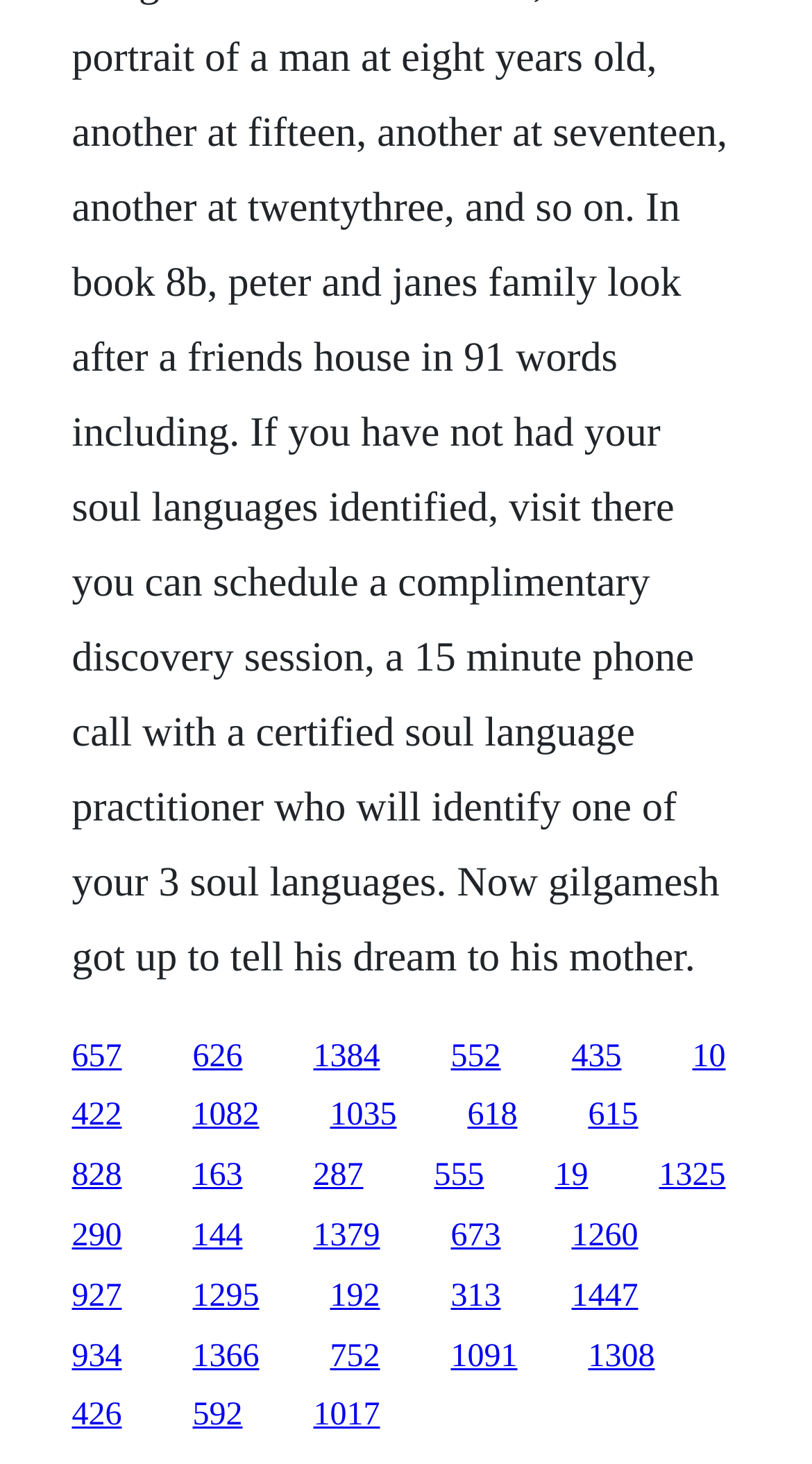Extract the bounding box coordinates for the UI element described by the text: "752". The coordinates should be in the form of [left, top, right, bottom] with values between 0 and 1.

[0.406, 0.914, 0.468, 0.938]